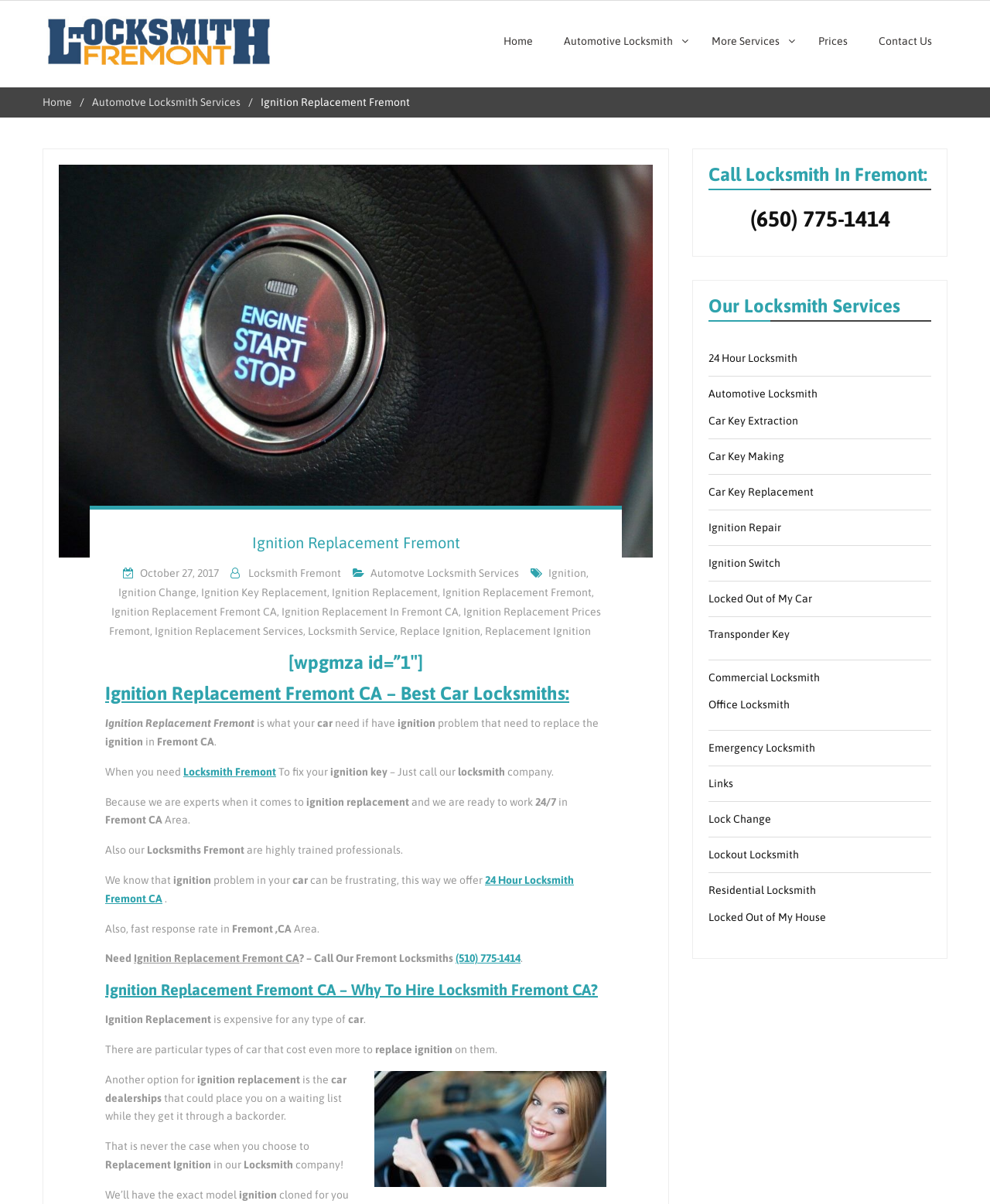Give an extensive and precise description of the webpage.

This webpage is about Locksmith Fremont, a locksmith service provider in Fremont, California. At the top, there is a navigation bar with links to "Home", "Automotive Locksmith", "More Services", "Prices", and "Contact Us". Below the navigation bar, there is a breadcrumb navigation section with links to "Home" and "Automotive Locksmith Services".

The main content of the webpage is divided into two sections. The left section has a heading "Ignition Replacement Fremont" and a subheading "Ignition Replacement Fremont CA – Best Car Locksmiths:". Below the subheading, there is a paragraph of text describing the importance of ignition replacement services in Fremont, CA. The text is followed by a series of links to related services, including "Ignition Change", "Ignition Key Replacement", and "Ignition Replacement Prices Fremont".

The right section of the main content has a map, which is not explicitly described in the accessibility tree. Below the map, there is a heading "[wpgmza id=”1″]" and another paragraph of text describing the locksmith services offered by Locksmith Fremont. The text mentions that the company has highly trained professionals and offers 24/7 services in the Fremont, CA area.

At the bottom of the webpage, there is a footer section with links to "October 27, 2017", "Locksmith Fremont", "Automotive Locksmith Services", and other related services. There is also a contact phone number "(510) 775-1414" and a call-to-action to contact the locksmith service.

Throughout the webpage, there are several images, including a logo for Locksmith Fremont and an image related to ignition replacement in Fremont, California.